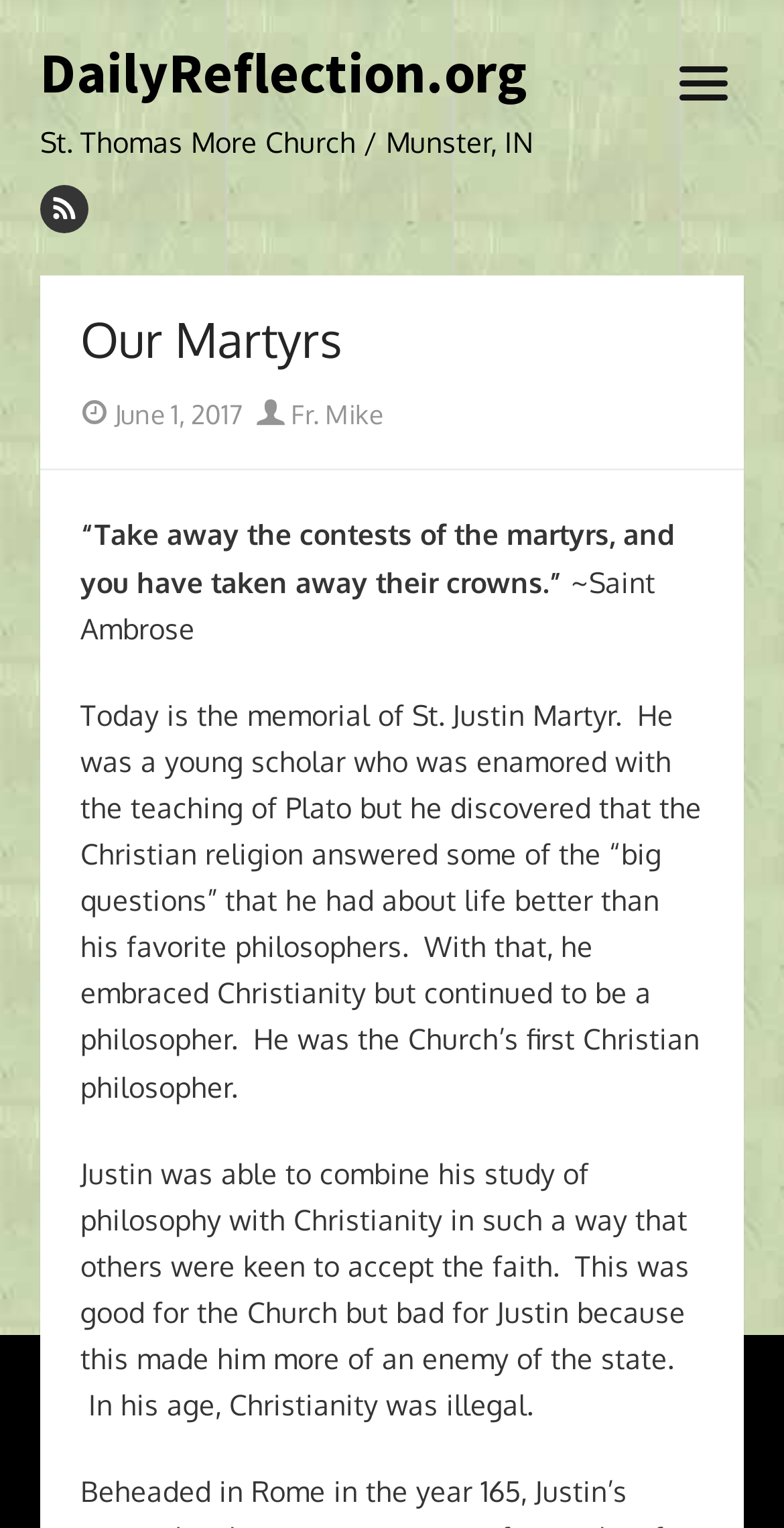From the screenshot, find the bounding box of the UI element matching this description: "title="rss"". Supply the bounding box coordinates in the form [left, top, right, bottom], each a float between 0 and 1.

[0.051, 0.121, 0.113, 0.152]